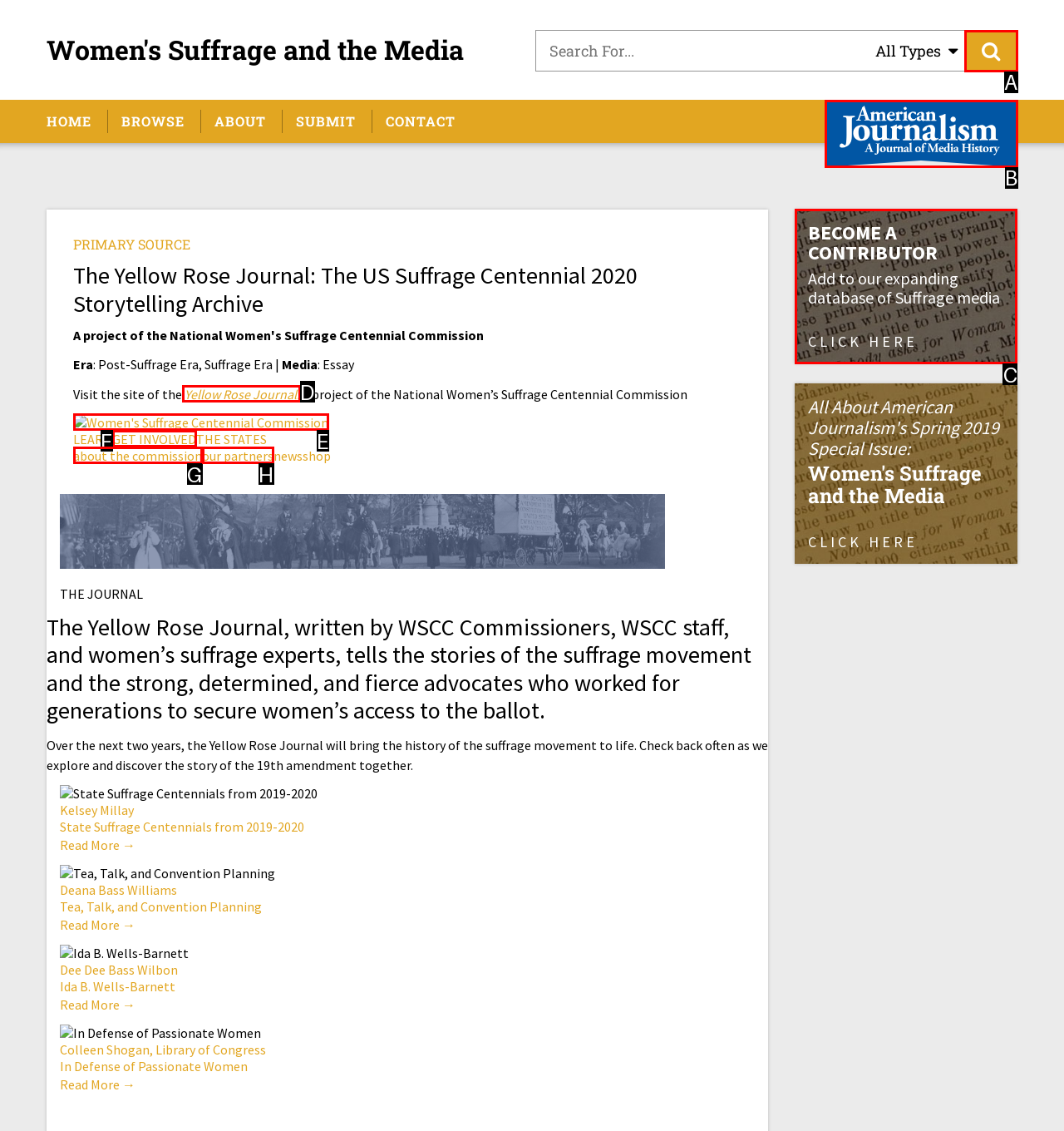Please indicate which option's letter corresponds to the task: Become a contributor by examining the highlighted elements in the screenshot.

C